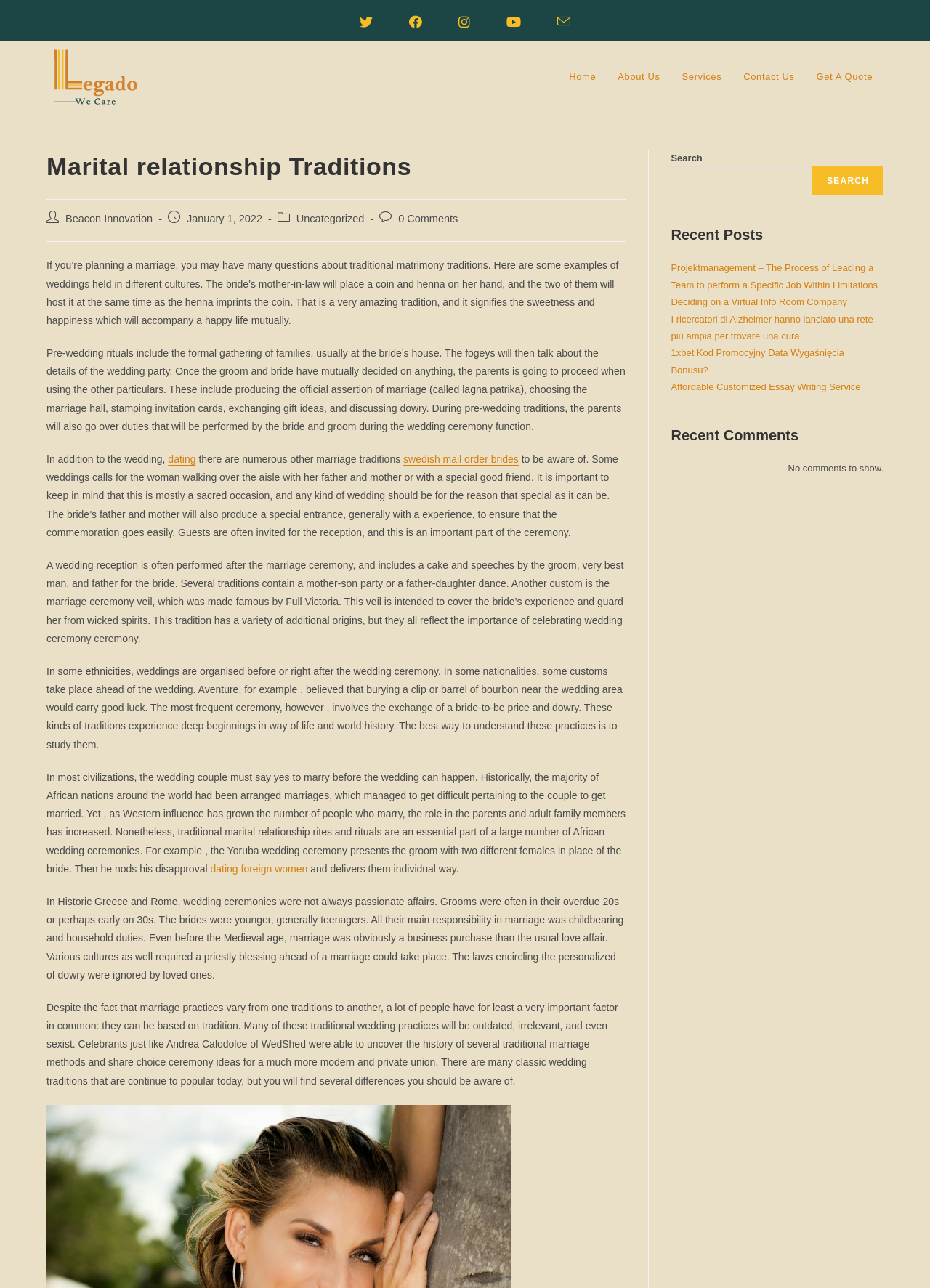Answer the question with a brief word or phrase:
What is the purpose of the coin and henna in the wedding tradition?

Signify sweetness and happiness